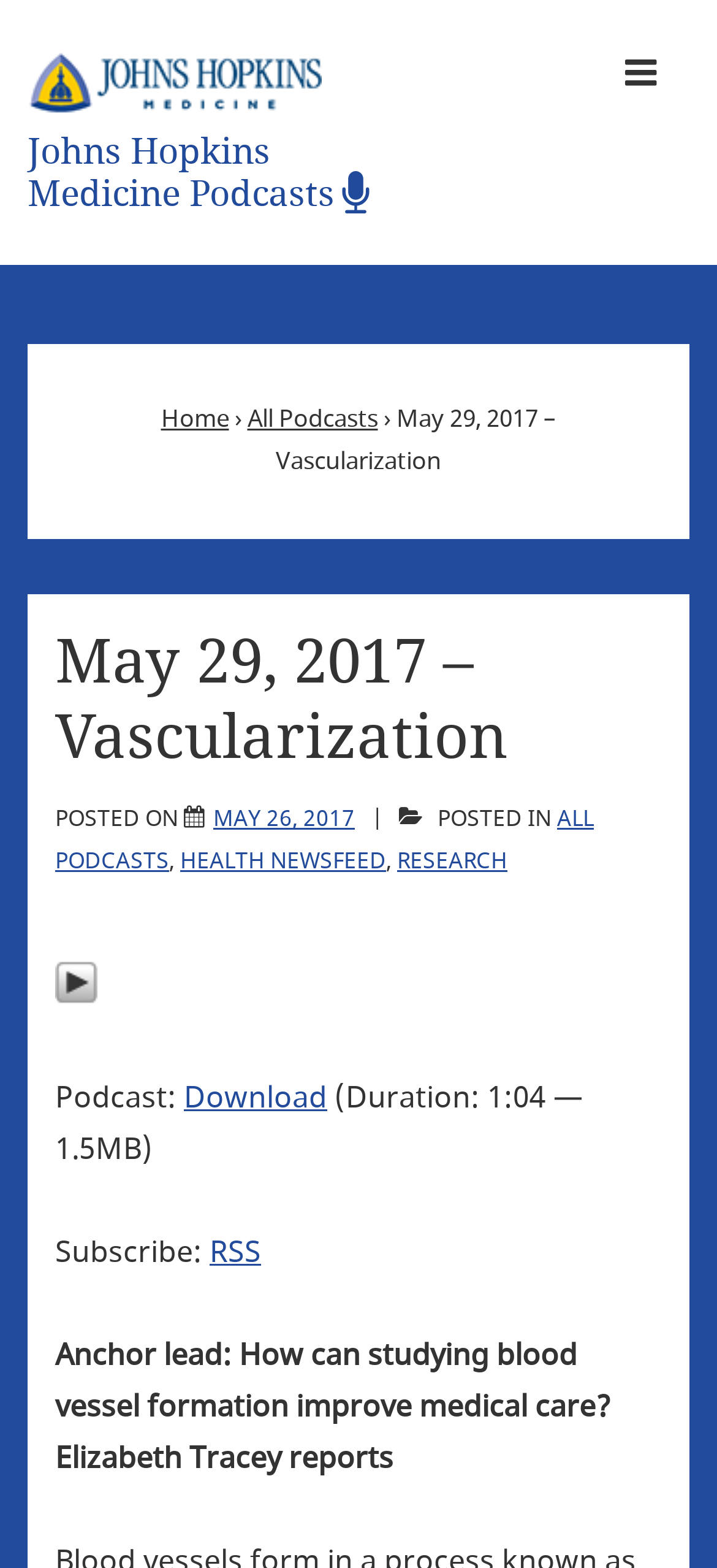Predict the bounding box of the UI element based on the description: "May 26, 2017". The coordinates should be four float numbers between 0 and 1, formatted as [left, top, right, bottom].

[0.297, 0.512, 0.495, 0.533]